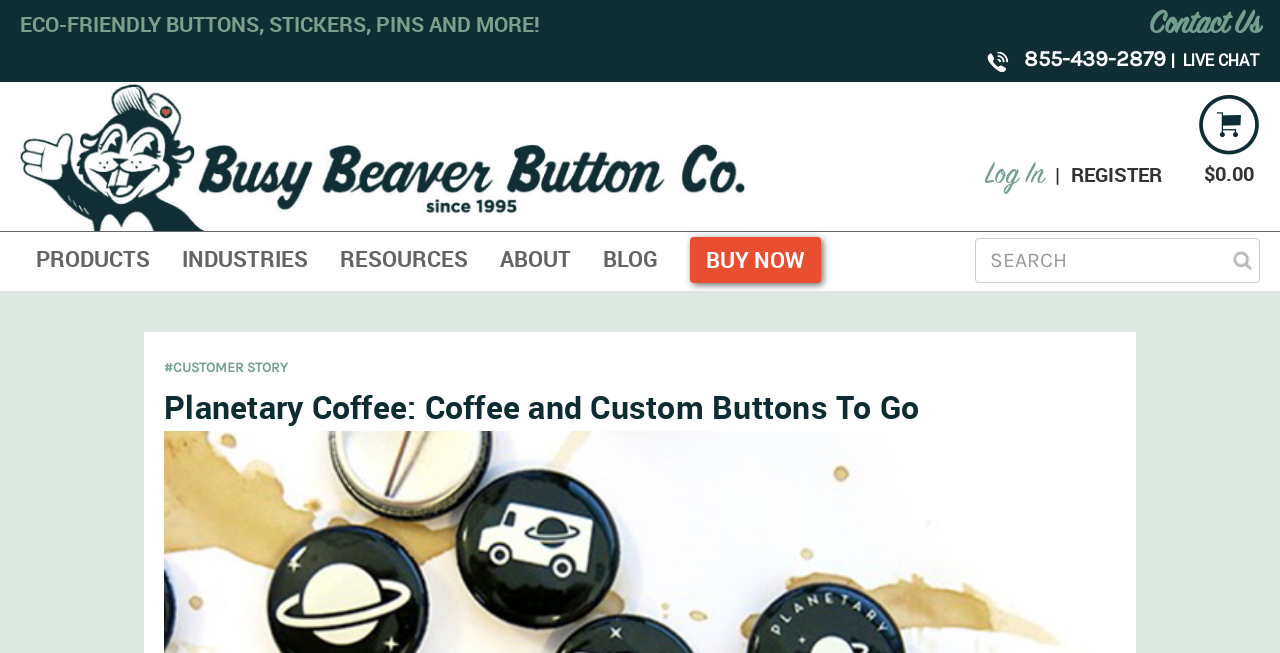Please locate the bounding box coordinates of the element's region that needs to be clicked to follow the instruction: "Contact us". The bounding box coordinates should be provided as four float numbers between 0 and 1, i.e., [left, top, right, bottom].

[0.898, 0.0, 0.984, 0.057]